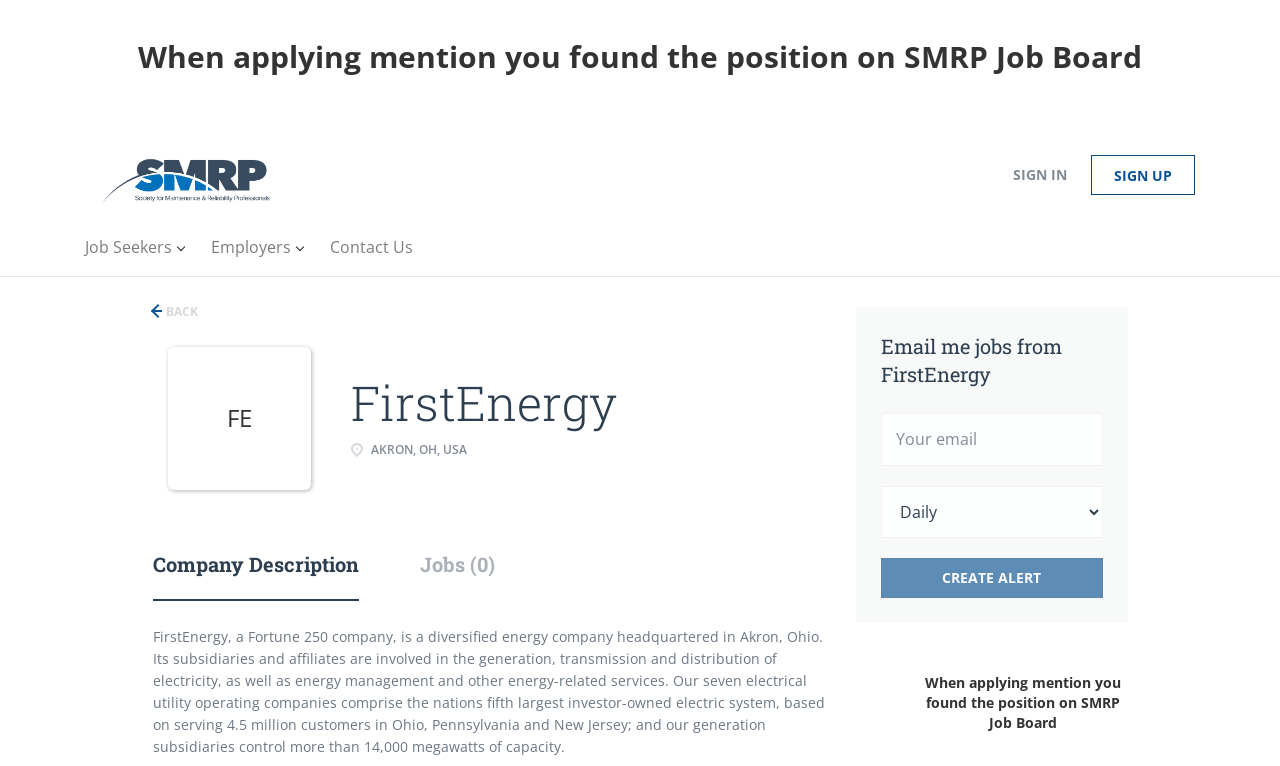Determine the bounding box coordinates for the UI element described. Format the coordinates as (top-left x, top-left y, bottom-right x, bottom-right y) and ensure all values are between 0 and 1. Element description: name="email" placeholder="Your email"

[0.688, 0.539, 0.861, 0.608]